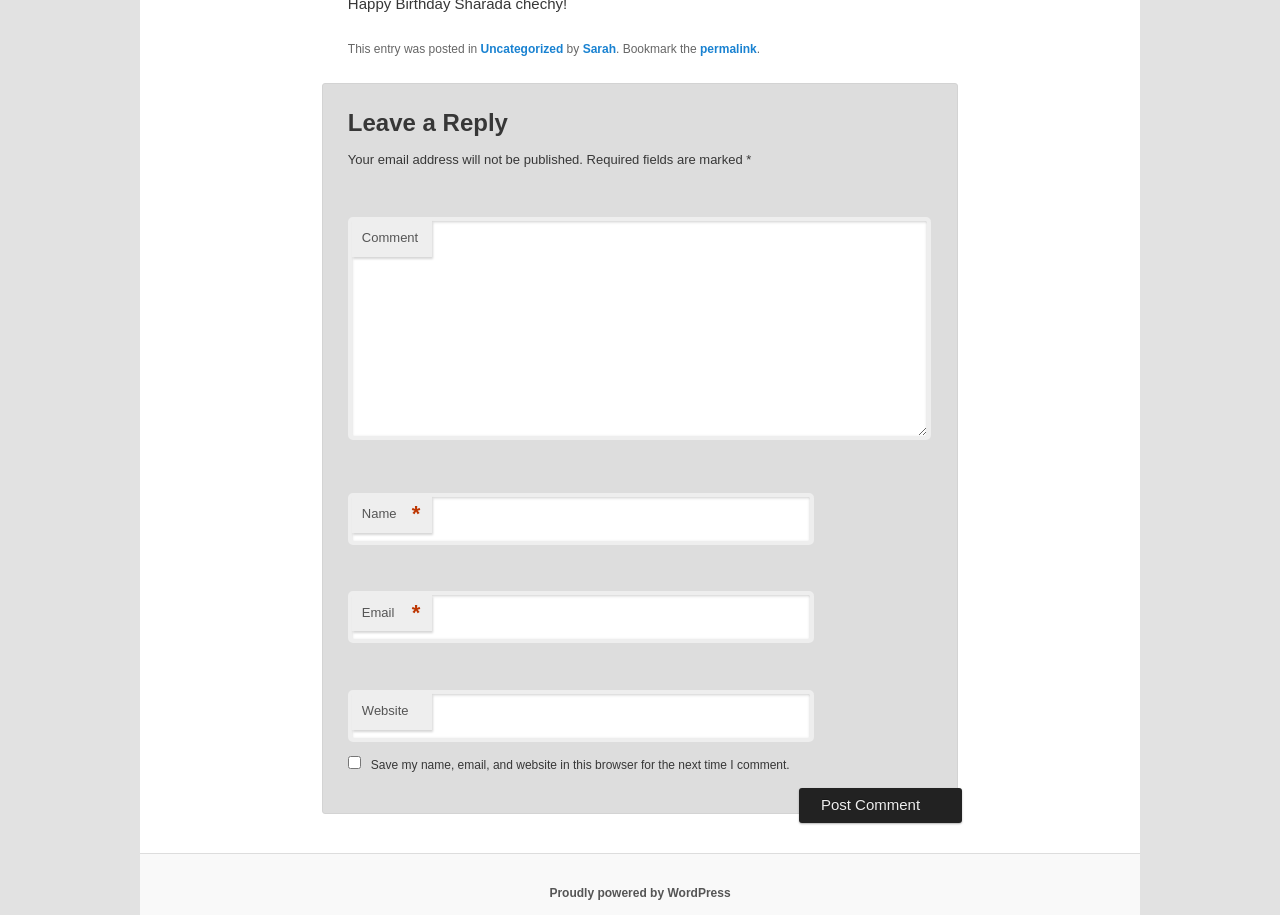Determine the bounding box coordinates of the clickable element to achieve the following action: 'Submit the comment'. Provide the coordinates as four float values between 0 and 1, formatted as [left, top, right, bottom].

[0.624, 0.862, 0.752, 0.899]